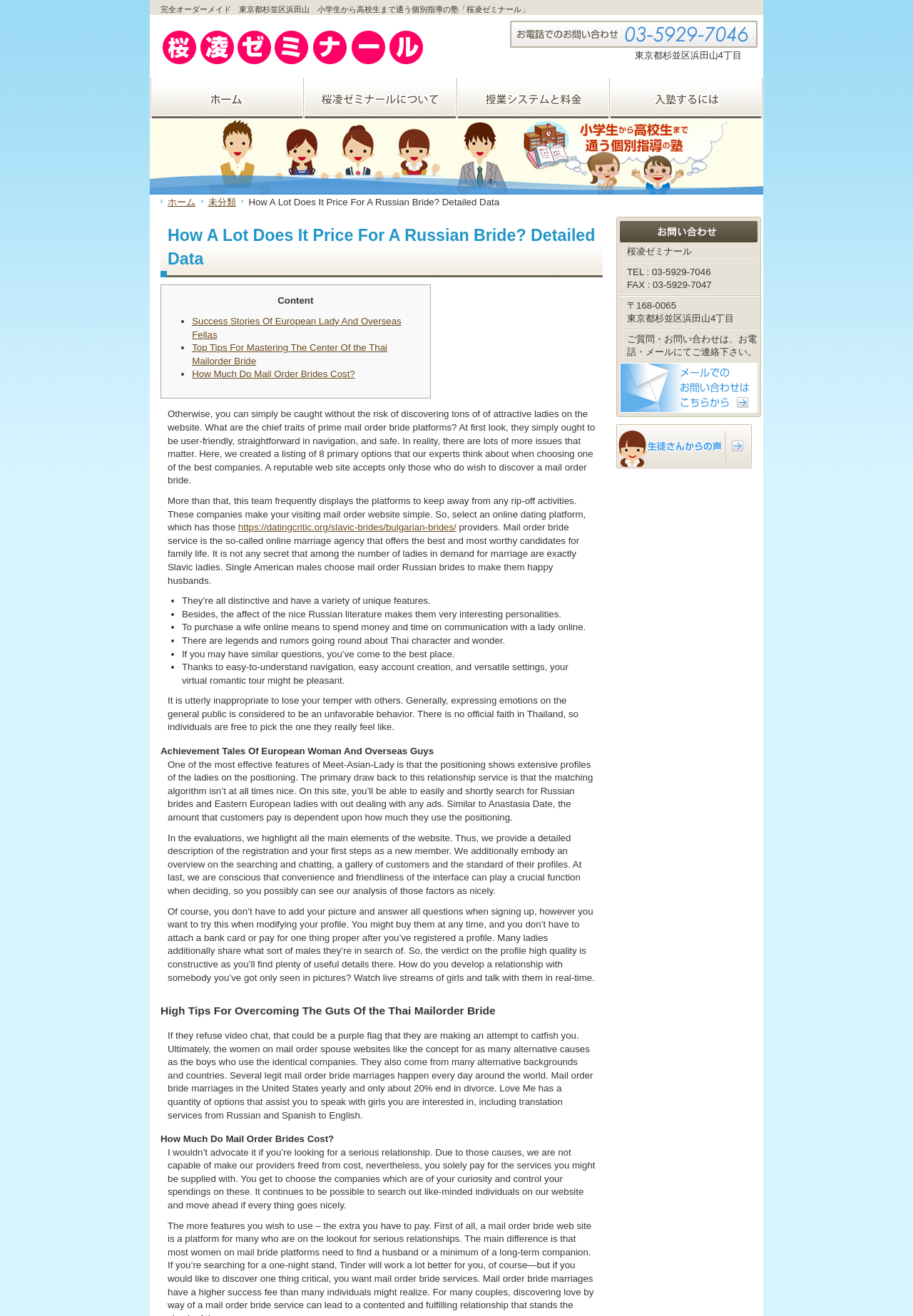Pinpoint the bounding box coordinates for the area that should be clicked to perform the following instruction: "go to footer".

[0.031, 0.811, 0.041, 0.899]